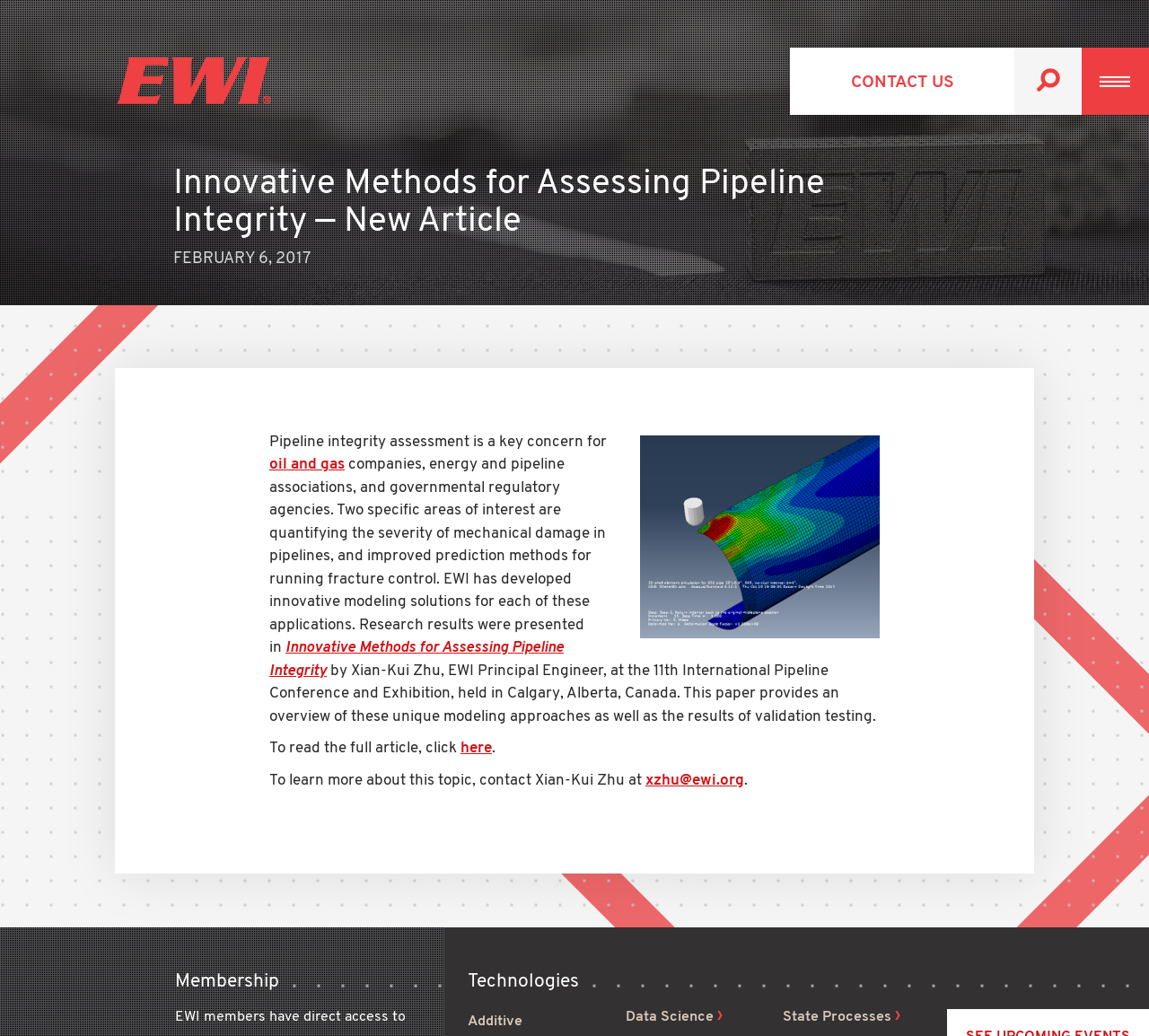Based on the element description parent_node: × name="s" placeholder="Search Site", identify the bounding box coordinates for the UI element. The coordinates should be in the format (top-left x, top-left y, bottom-right x, bottom-right y) and within the 0 to 1 range.

[0.941, 0.046, 0.96, 0.111]